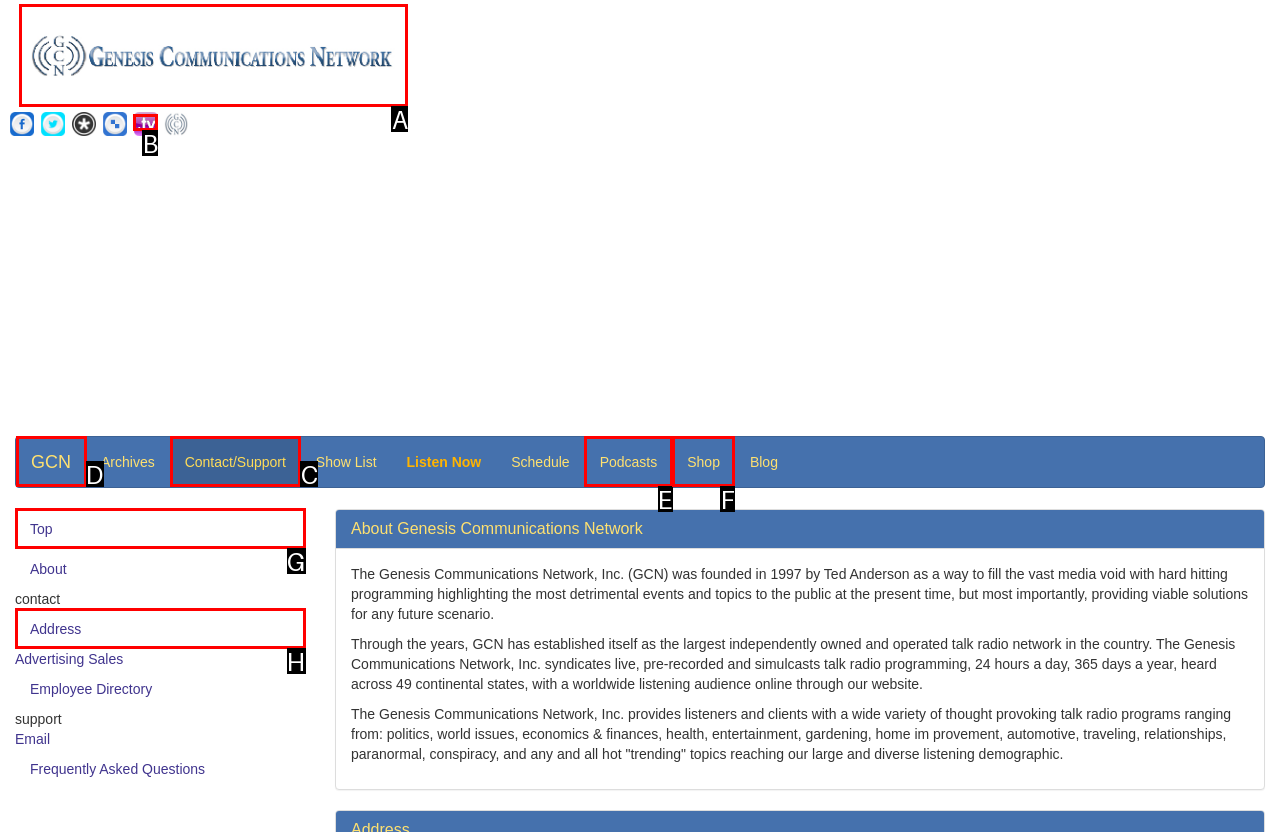Identify which lettered option completes the task: Contact support. Provide the letter of the correct choice.

C